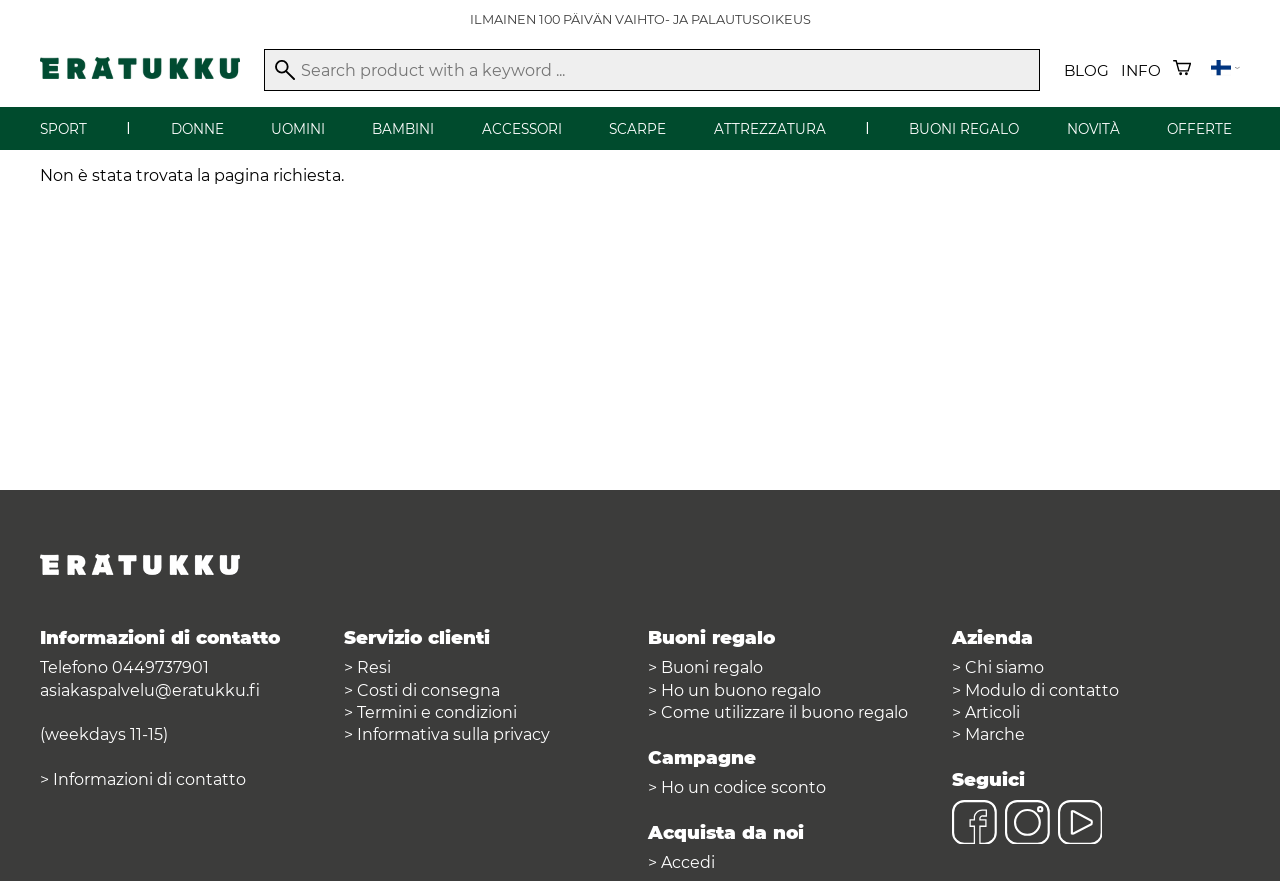Are there any social media links on the website?
Answer the question with a single word or phrase by looking at the picture.

Yes